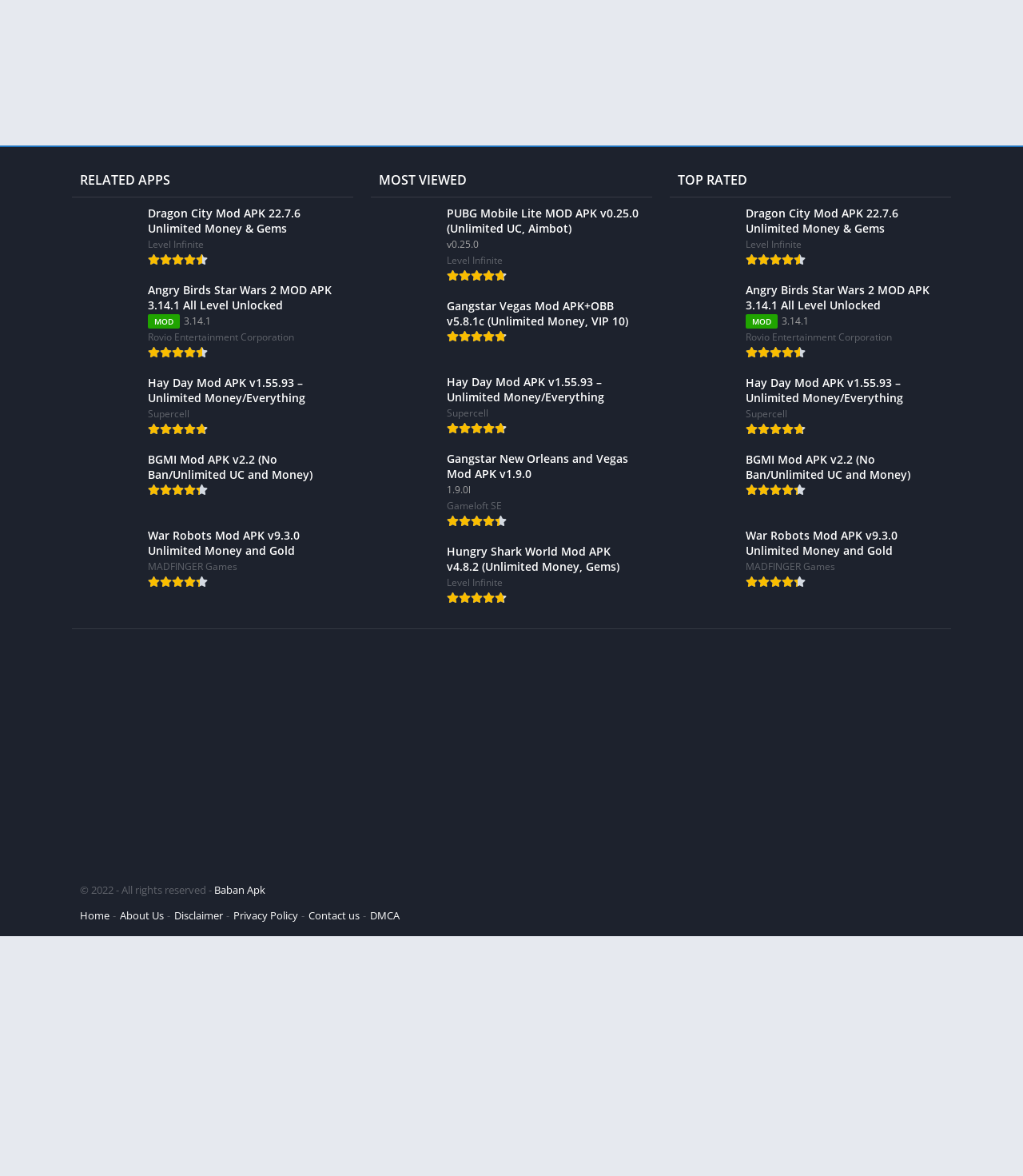Please find the bounding box coordinates of the element that you should click to achieve the following instruction: "Open the 'dragon city mod apk' link". The coordinates should be presented as four float numbers between 0 and 1: [left, top, right, bottom].

[0.07, 0.168, 0.345, 0.233]